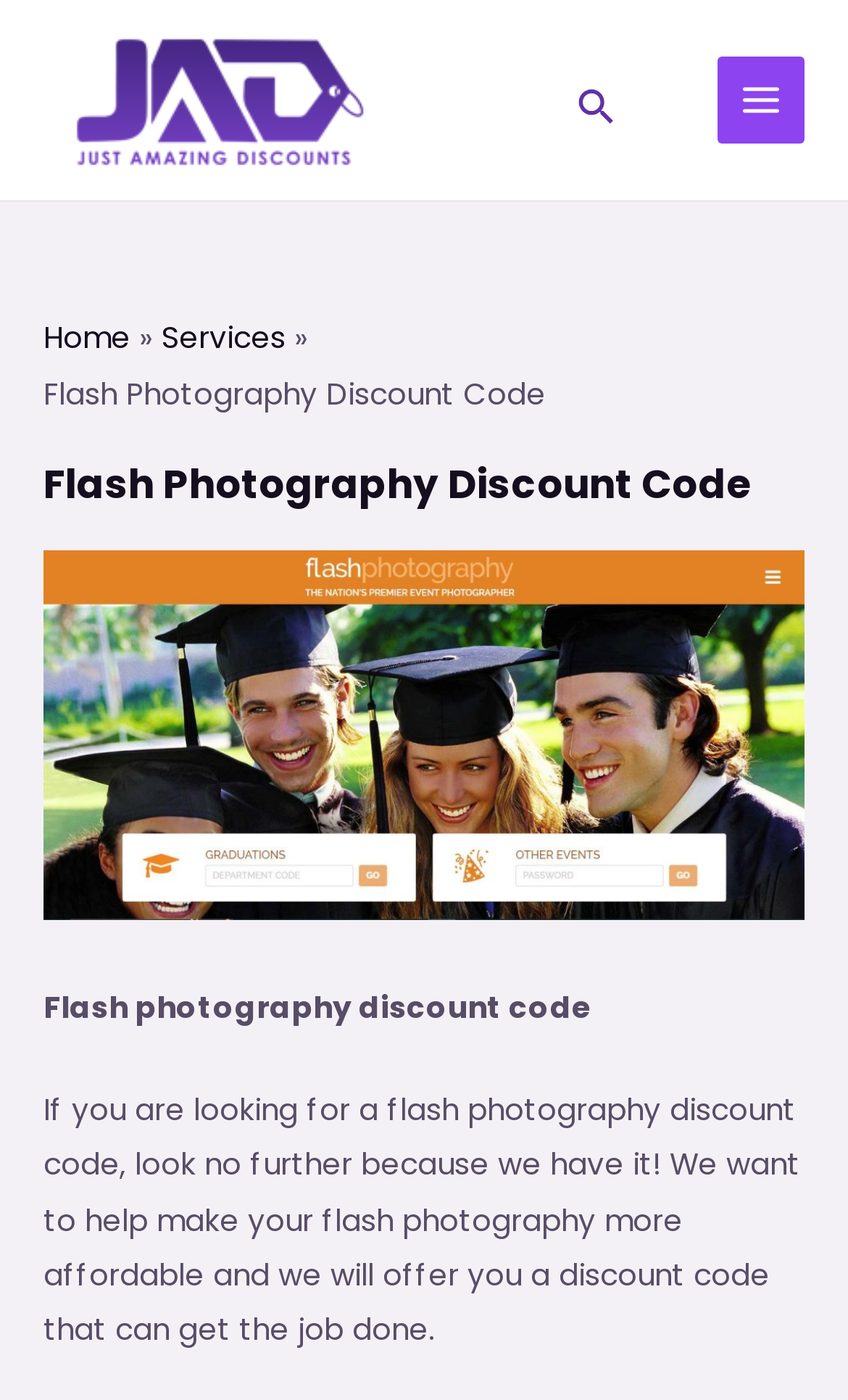What is the main heading of this webpage? Please extract and provide it.

Flash Photography Discount Code